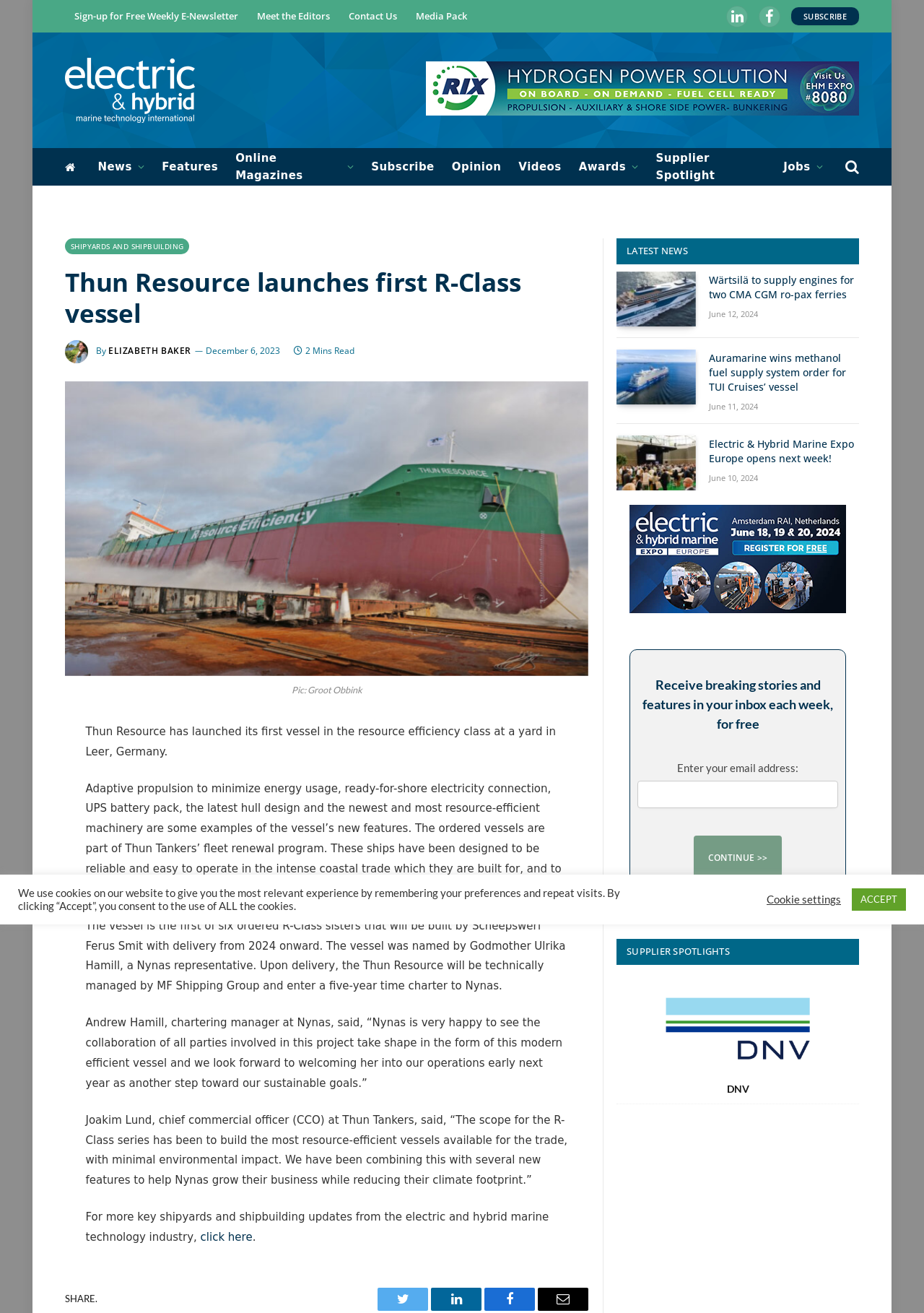Select the bounding box coordinates of the element I need to click to carry out the following instruction: "Enter email address to receive breaking stories and features".

[0.69, 0.595, 0.907, 0.615]